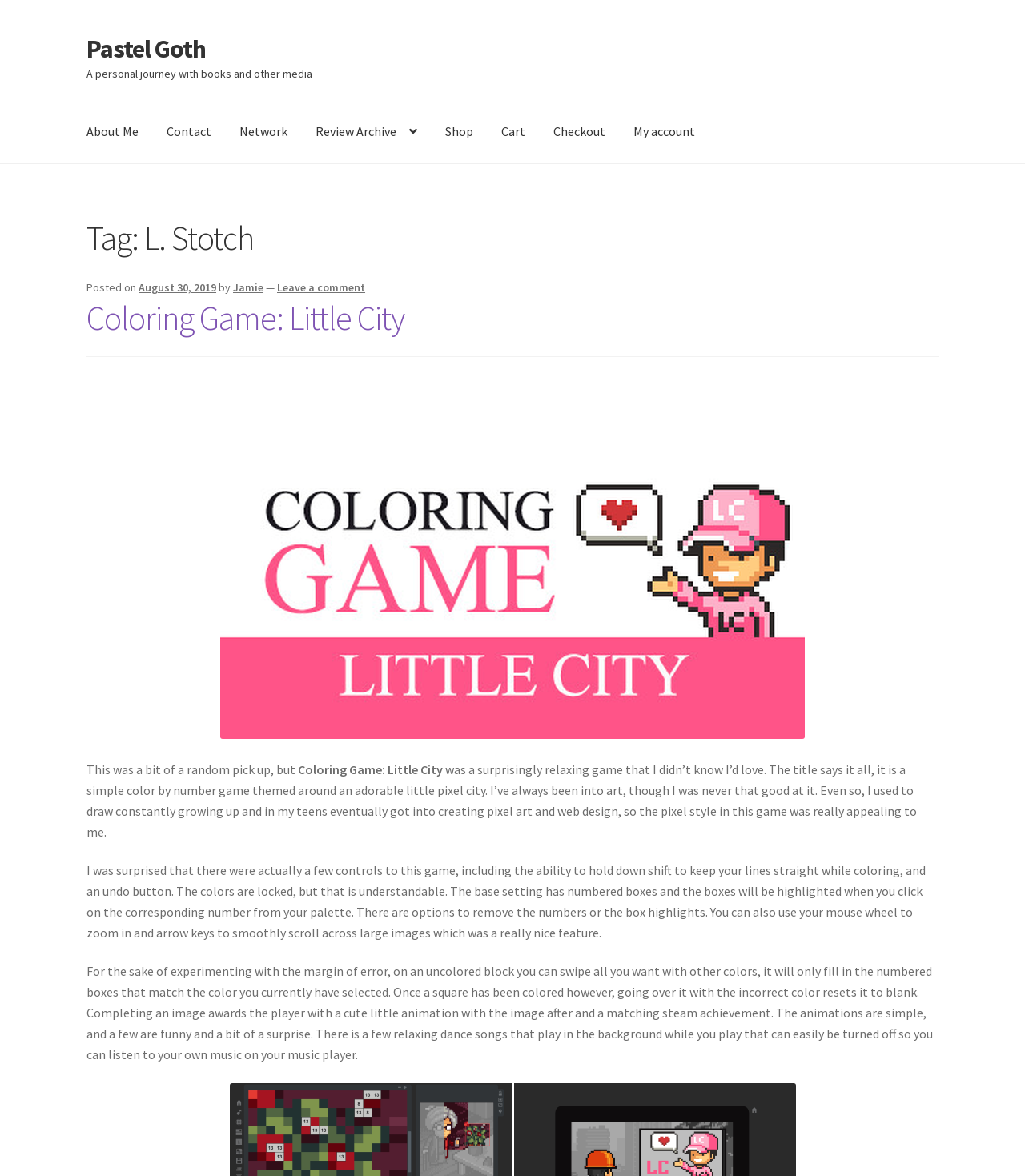Explain the webpage in detail.

This webpage is about a personal blog, specifically a post about a coloring game called "Little City". At the top, there are two "Skip to" links, followed by a link to "Pastel Goth" and a brief description of the blog as "A personal journey with books and other media". 

Below this, there is a navigation menu with 9 links, including "About Me", "Contact", "Network", "Review Archive", "Shop", and others. 

The main content of the page is a blog post about the coloring game "Little City". The post is divided into several sections, with headings and paragraphs of text. The title of the post is "Coloring Game: Little City", and it is followed by a brief introduction to the game. 

The text describes the game as a simple color-by-number game with a pixel art style, and mentions that it was a relaxing experience. The author shares their personal experience with art and pixel design, and how they enjoyed the game's features, such as the ability to hold down shift to keep lines straight while coloring, and an undo button. 

The post also describes the game's controls, including the ability to remove numbers or box highlights, and to zoom in and out using the mouse wheel. The author experimented with the game's margin of error and found that it only fills in numbered boxes that match the selected color. 

The post concludes with a description of the game's rewards, including cute animations and steam achievements, as well as relaxing background music that can be turned off.